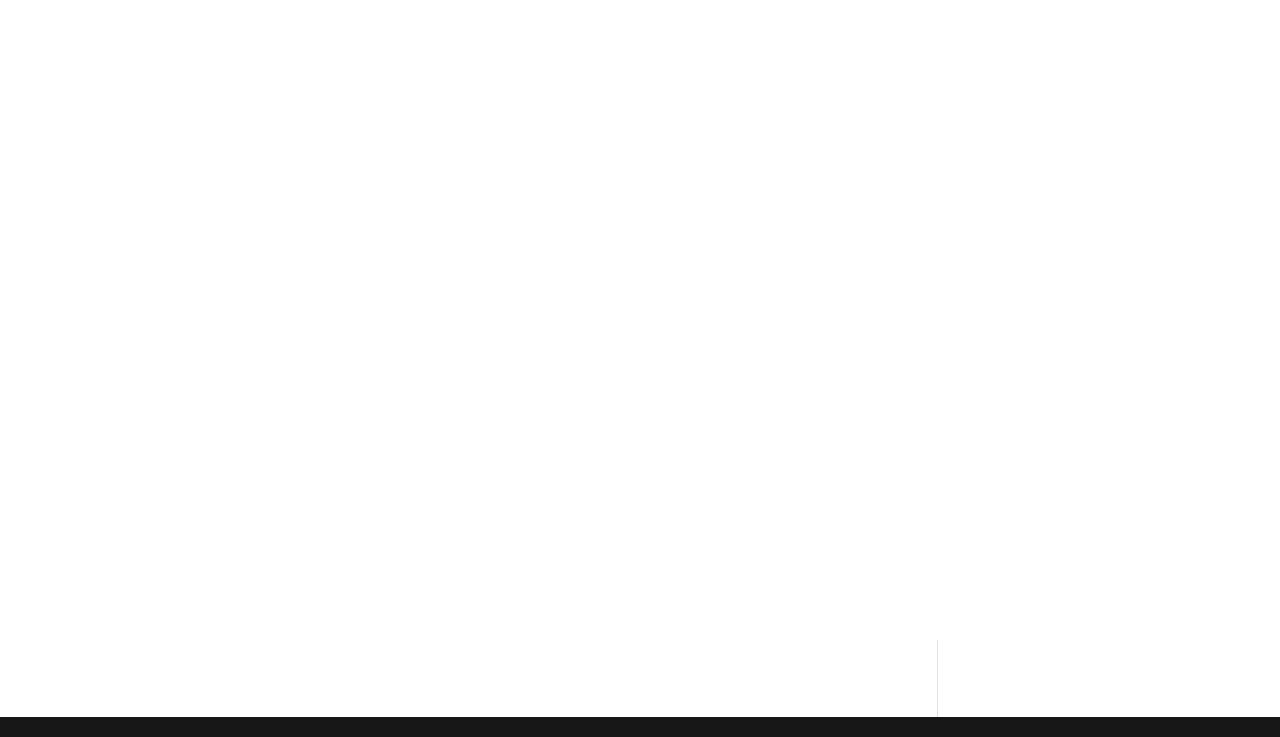Using the provided description Legal Panel, find the bounding box coordinates for the UI element. Provide the coordinates in (top-left x, top-left y, bottom-right x, bottom-right y) format, ensuring all values are between 0 and 1.

[0.1, 0.79, 0.159, 0.816]